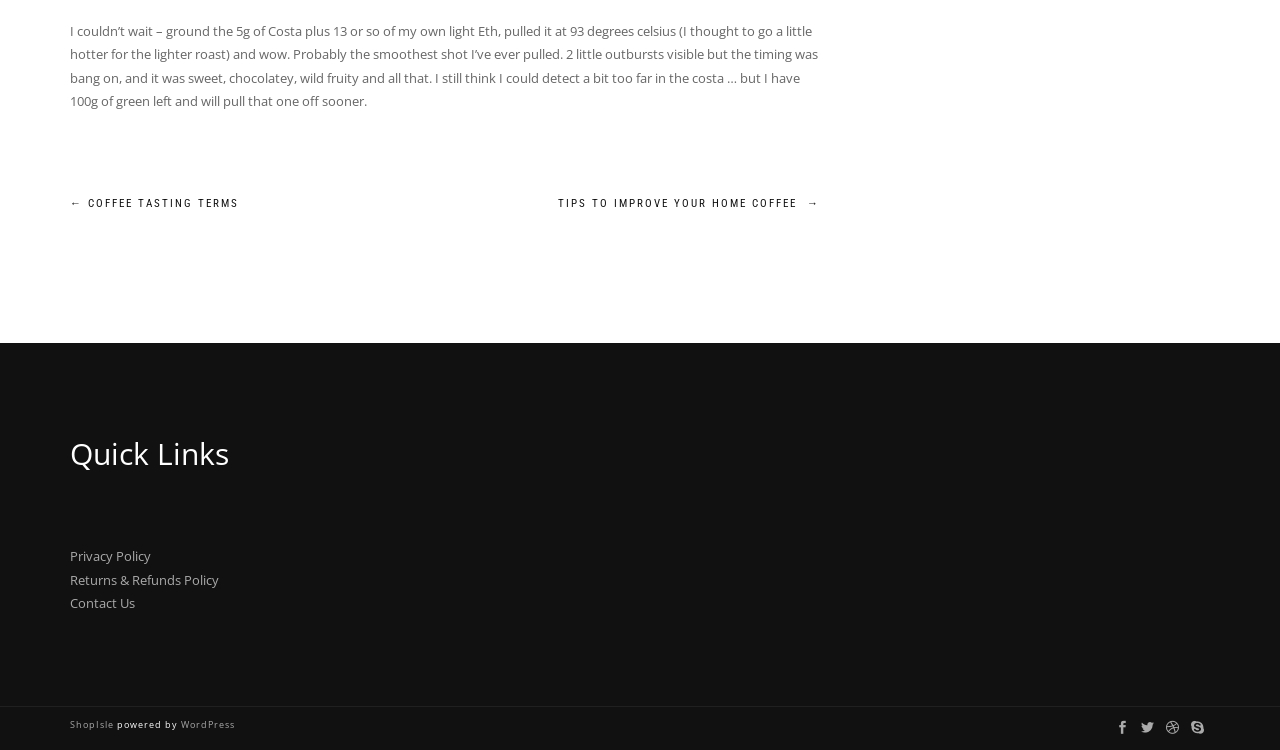Please analyze the image and give a detailed answer to the question:
What is the name of the website?

The name of the website can be found in the link element with ID 82, which has the text 'ShopIsle'.